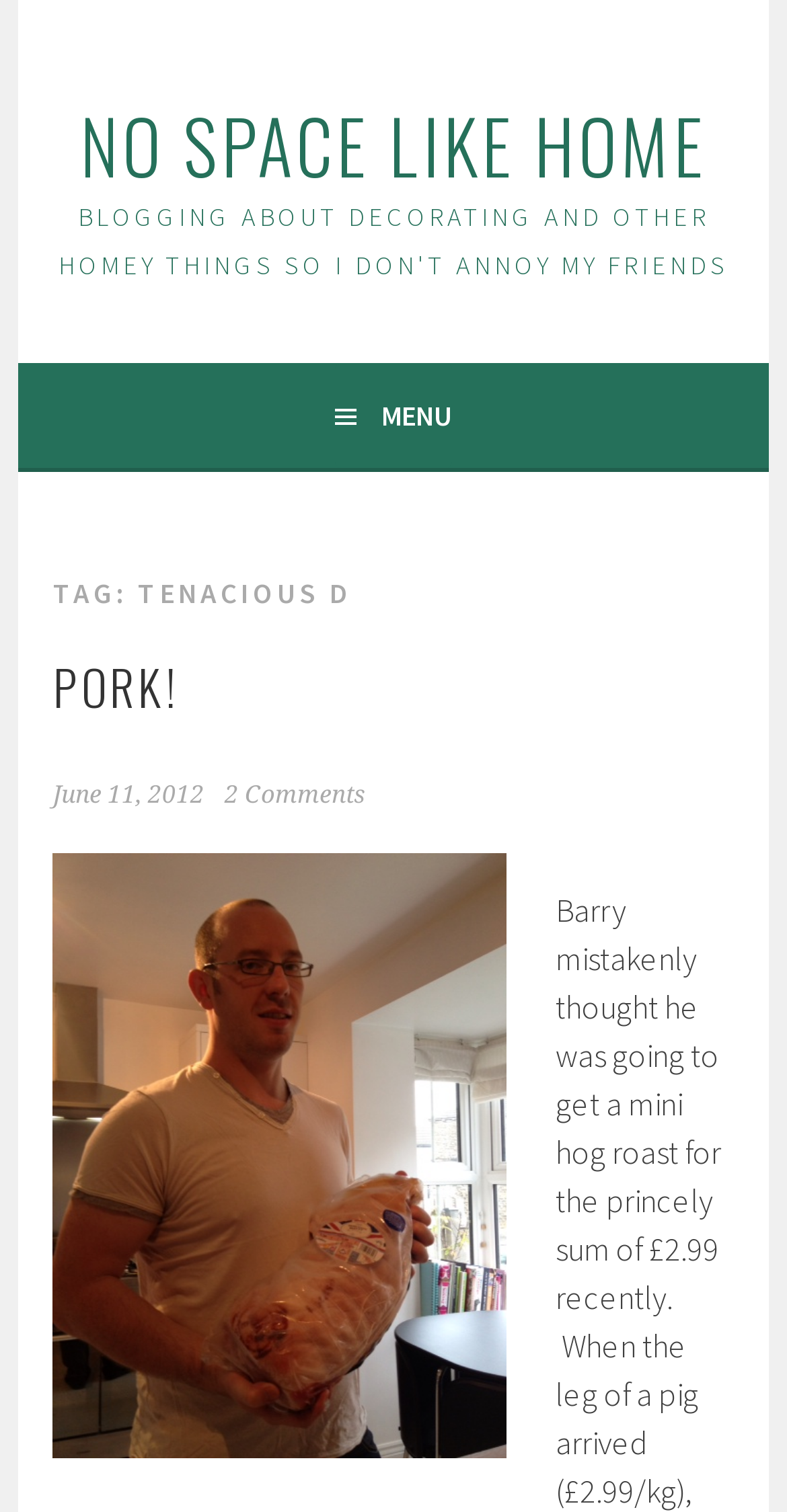Using the description "Menu", locate and provide the bounding box of the UI element.

[0.426, 0.24, 0.574, 0.309]